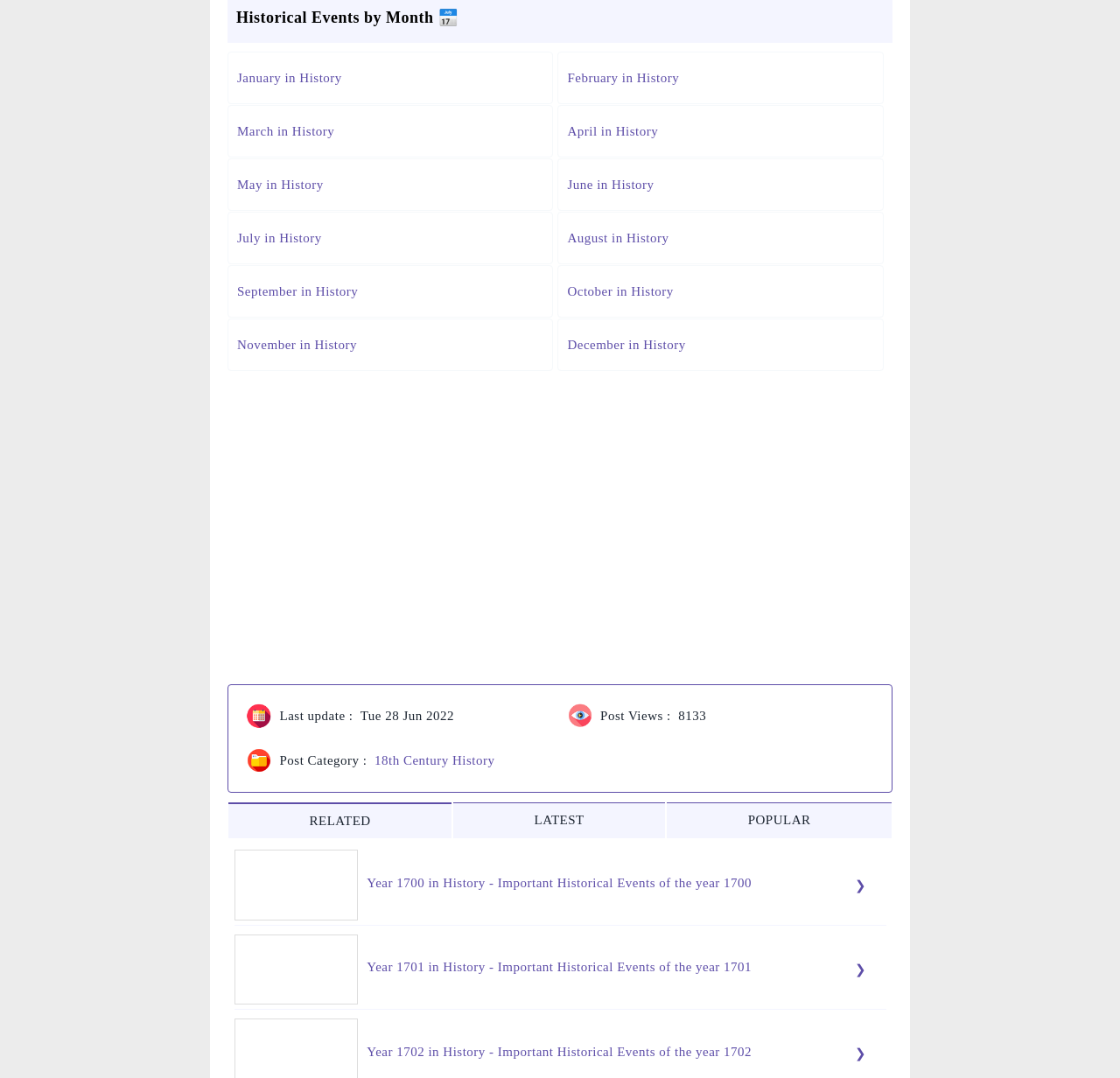From the screenshot, find the bounding box of the UI element matching this description: "August in History". Supply the bounding box coordinates in the form [left, top, right, bottom], each a float between 0 and 1.

[0.507, 0.211, 0.597, 0.23]